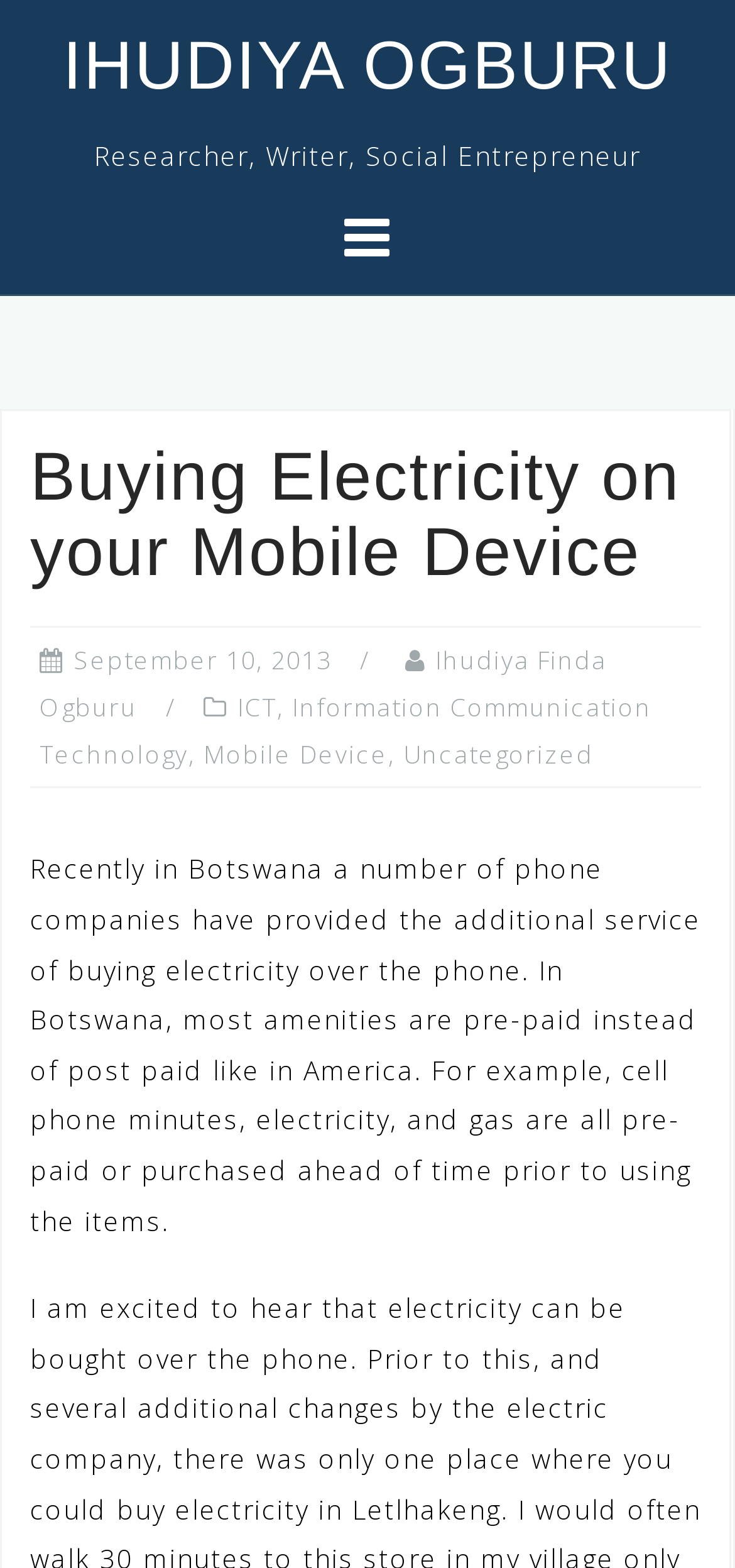Respond to the question below with a single word or phrase:
What is the payment method for amenities in Botswana?

Pre-paid